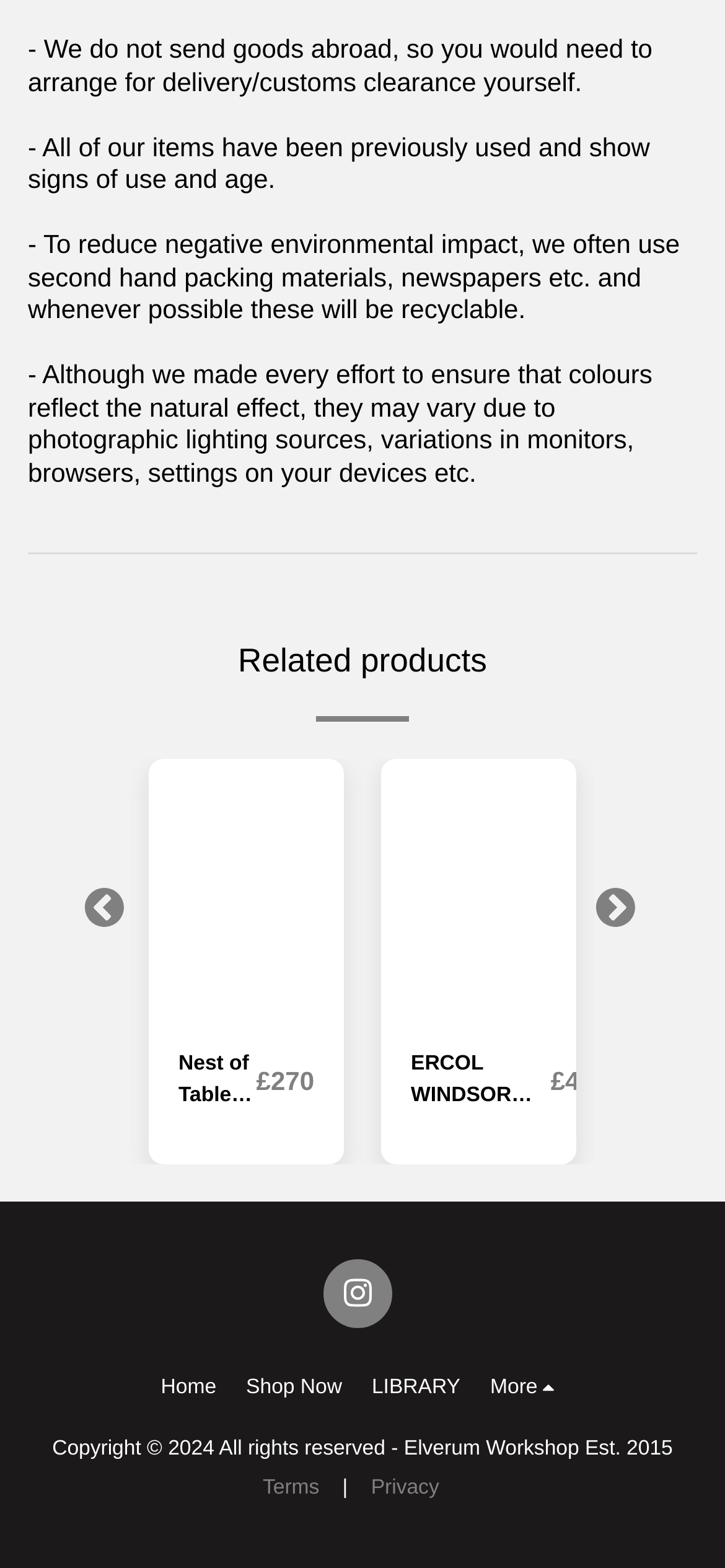Can you find the bounding box coordinates of the area I should click to execute the following instruction: "Subscribe to the newsletter"?

None